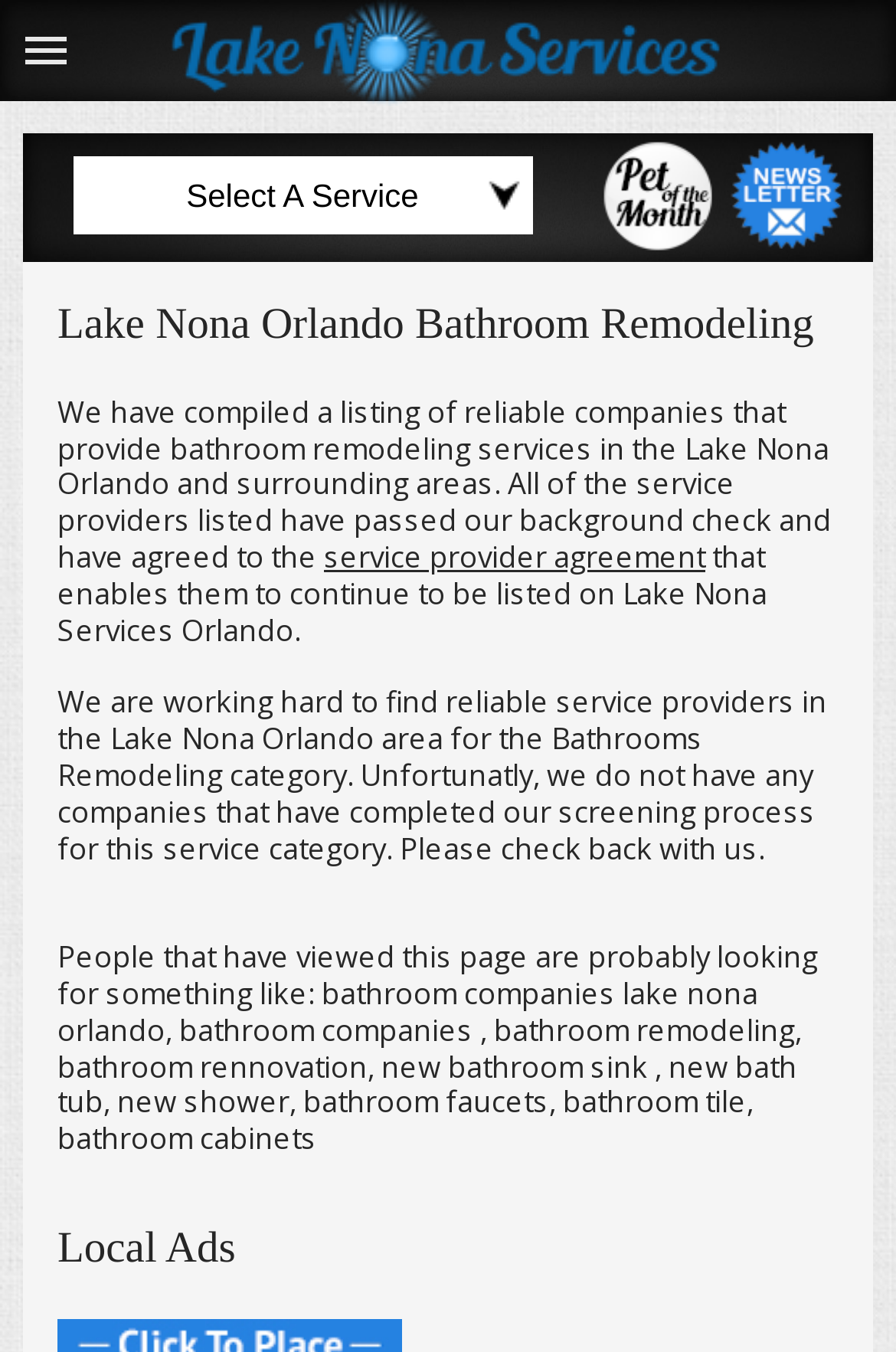Use a single word or phrase to answer the question:
What is the purpose of this webpage?

List bathroom remodeling services